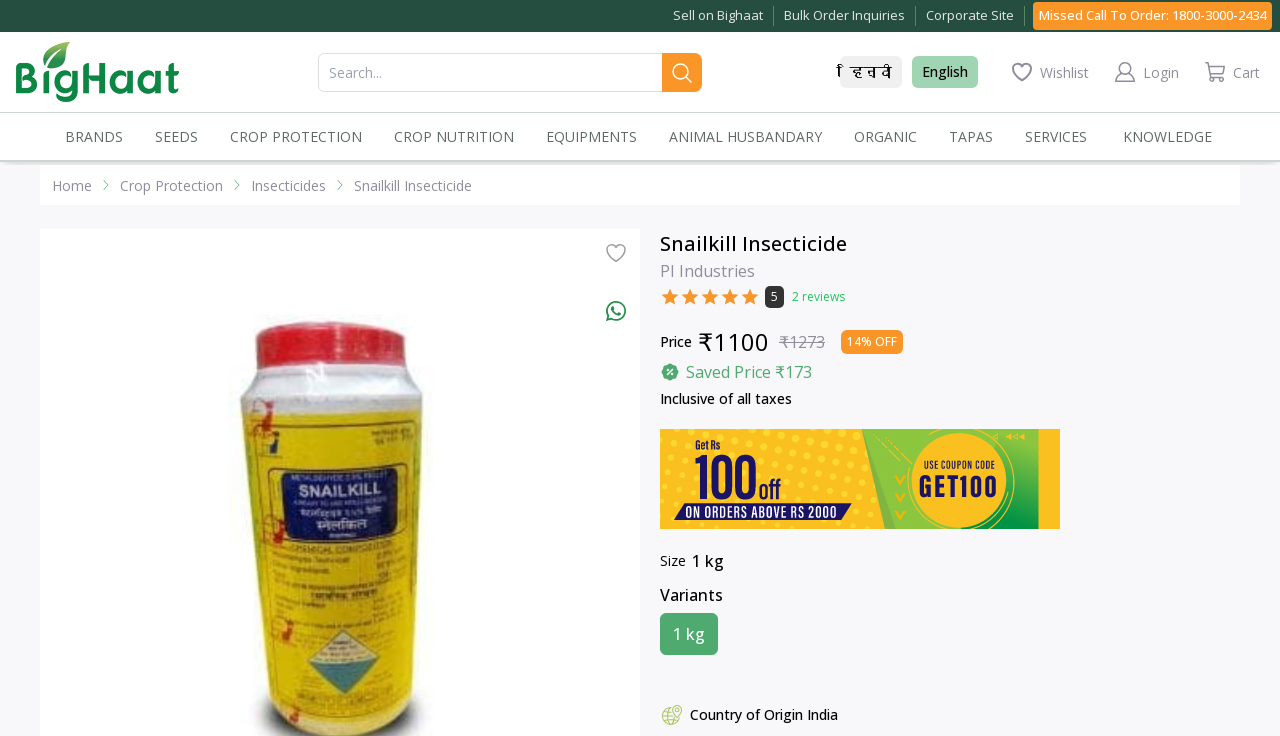Provide the bounding box coordinates for the UI element described in this sentence: "Home". The coordinates should be four float values between 0 and 1, i.e., [left, top, right, bottom].

[0.041, 0.237, 0.072, 0.266]